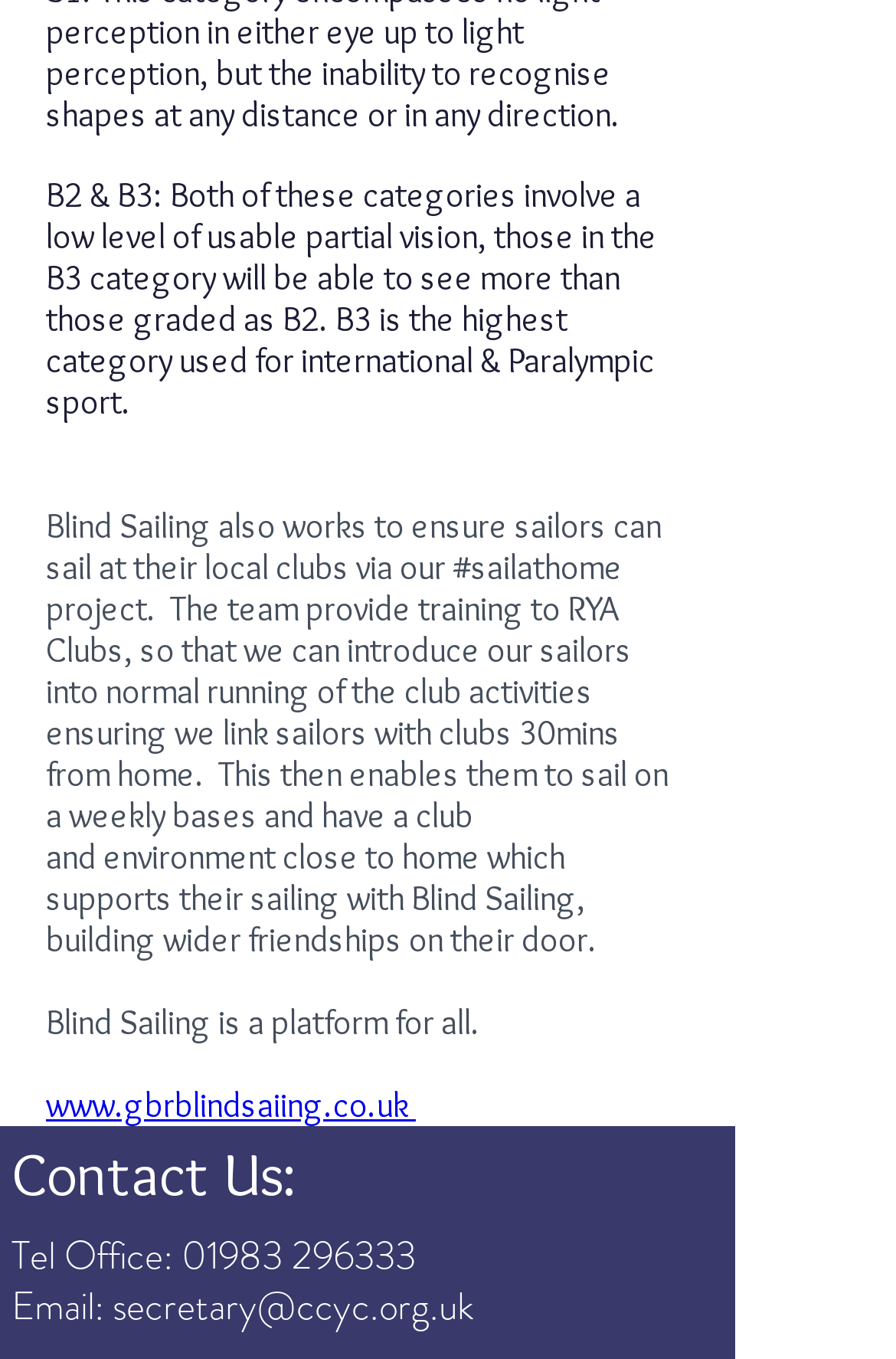How can sailors contact Blind Sailing?
Could you answer the question in a detailed manner, providing as much information as possible?

The contact information is provided on the webpage, with a phone number, 01983 296333, and an email address, secretary@ccyc.org.uk, available for sailors to get in touch with Blind Sailing.